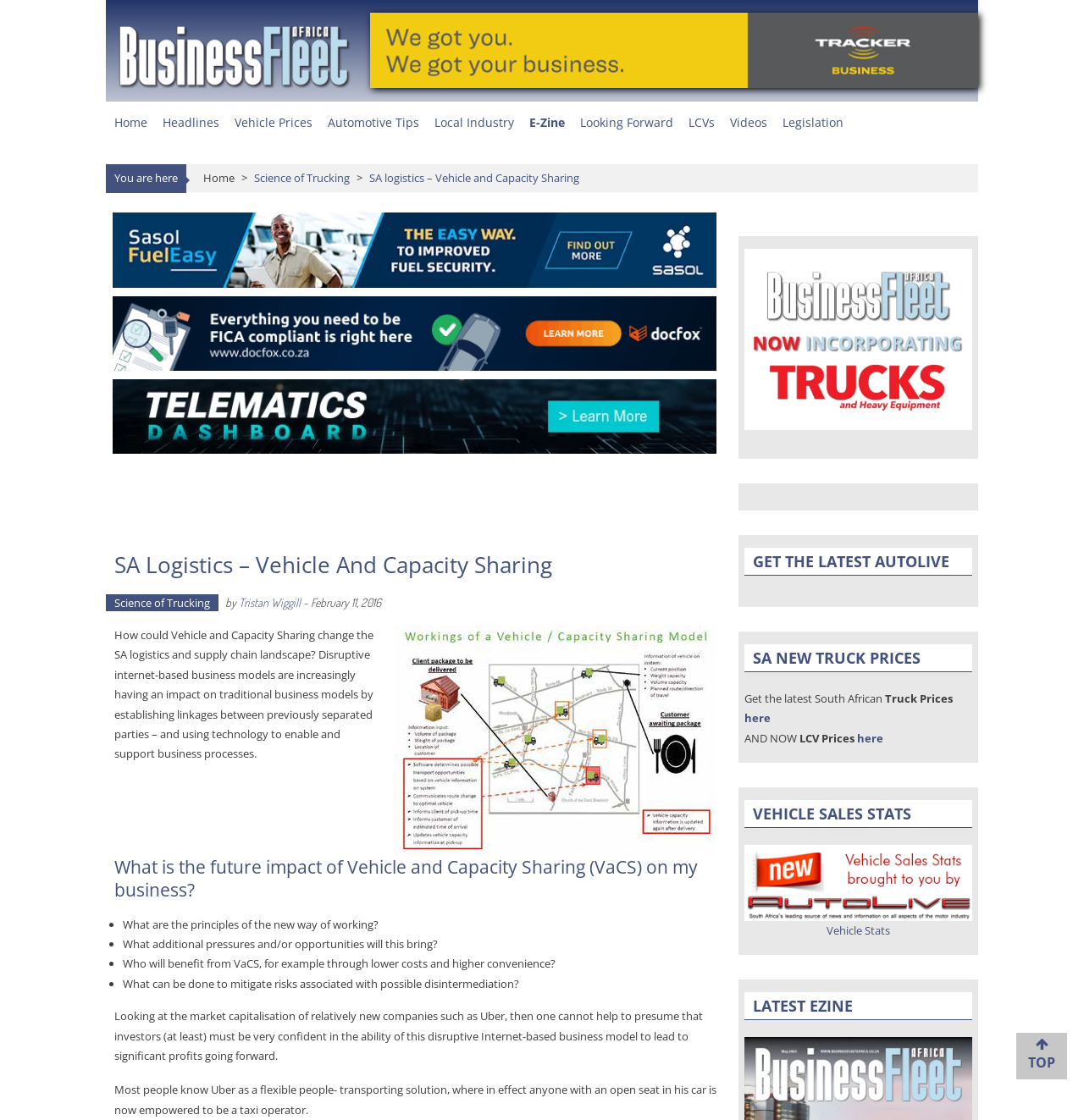Determine the bounding box coordinates for the area you should click to complete the following instruction: "View the 'Truck Prices'".

[0.687, 0.575, 0.897, 0.6]